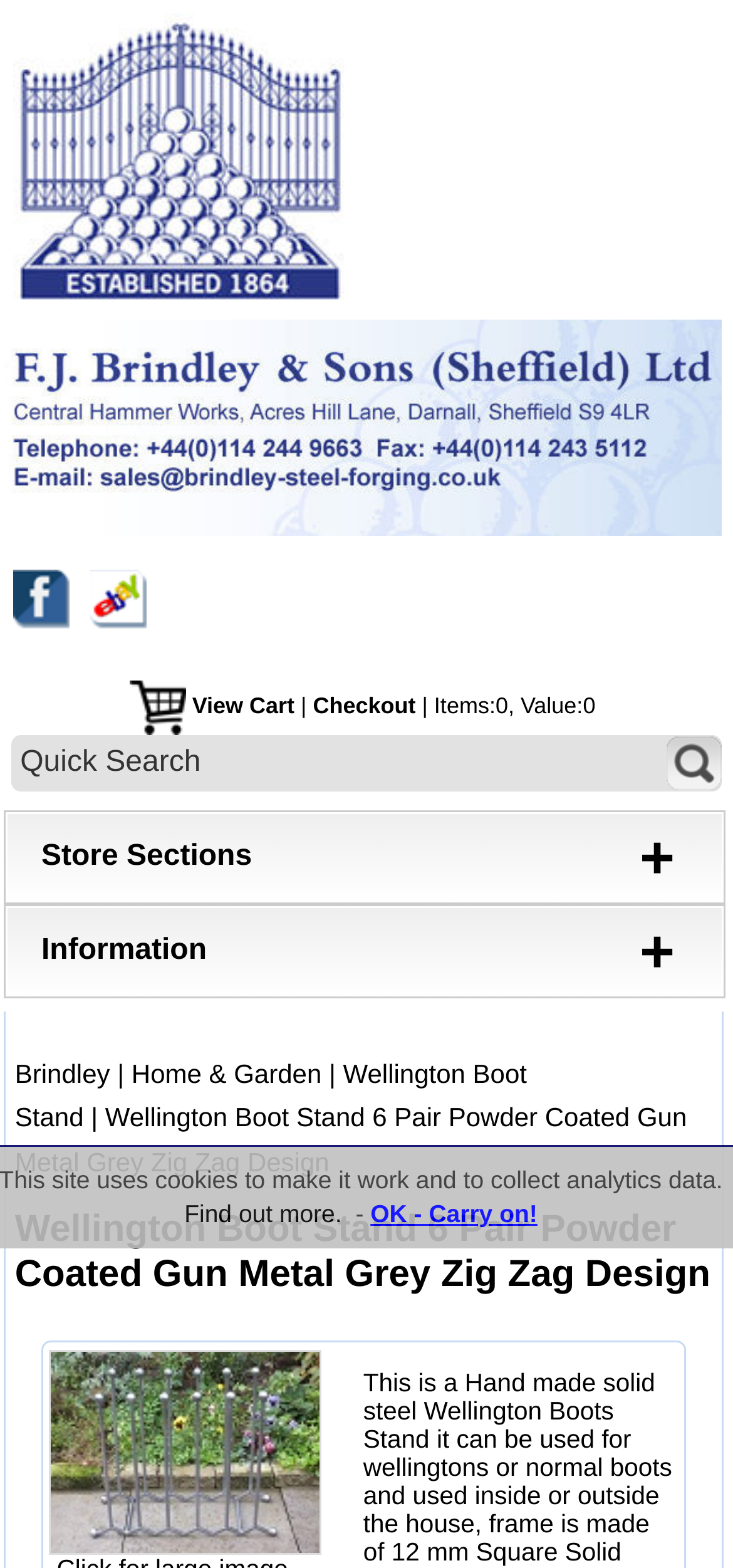Determine the coordinates of the bounding box for the clickable area needed to execute this instruction: "Click on the 'Wellington Boot Stand' link".

[0.02, 0.675, 0.719, 0.722]